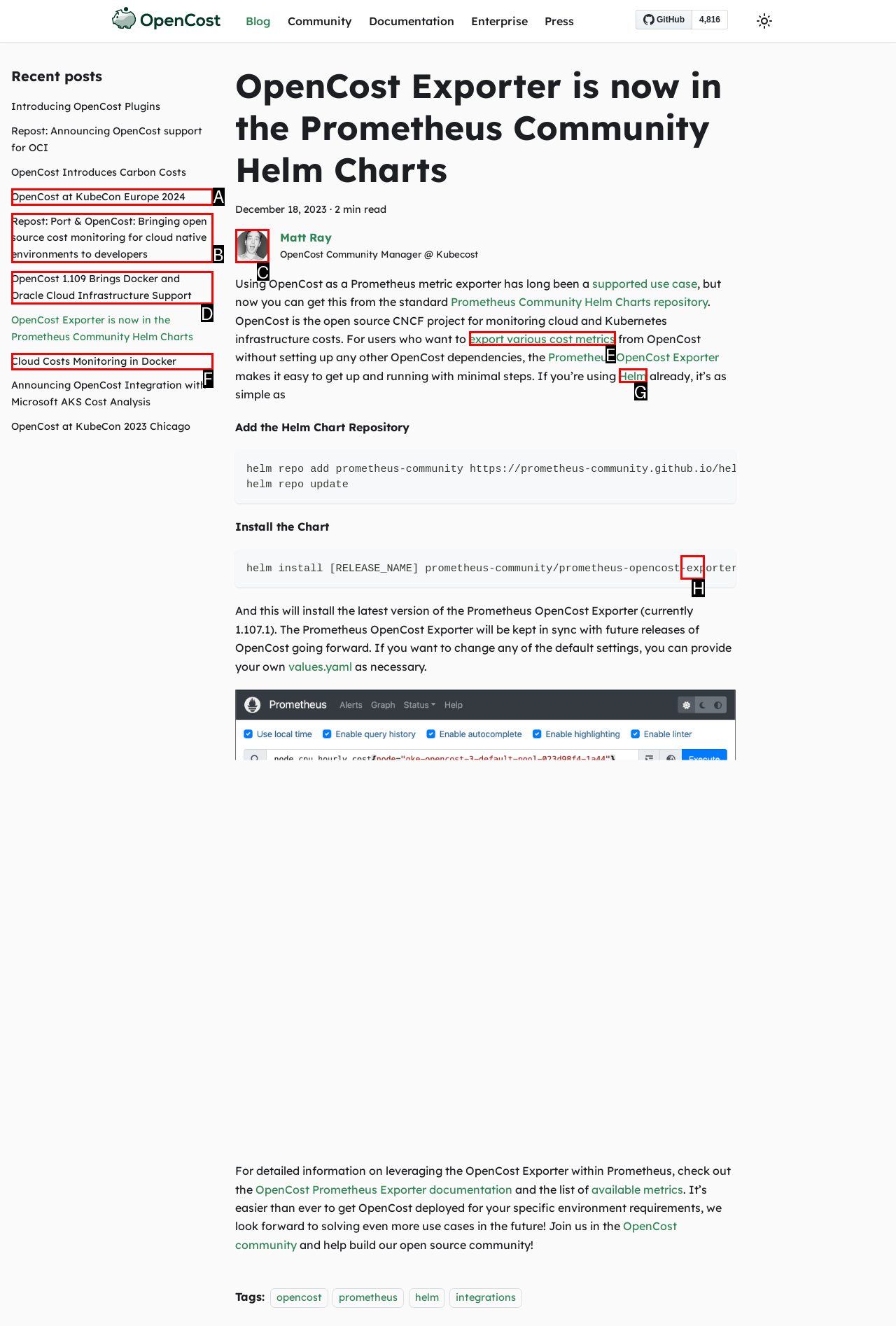Select the appropriate option that fits: Cloud Costs Monitoring in Docker
Reply with the letter of the correct choice.

F